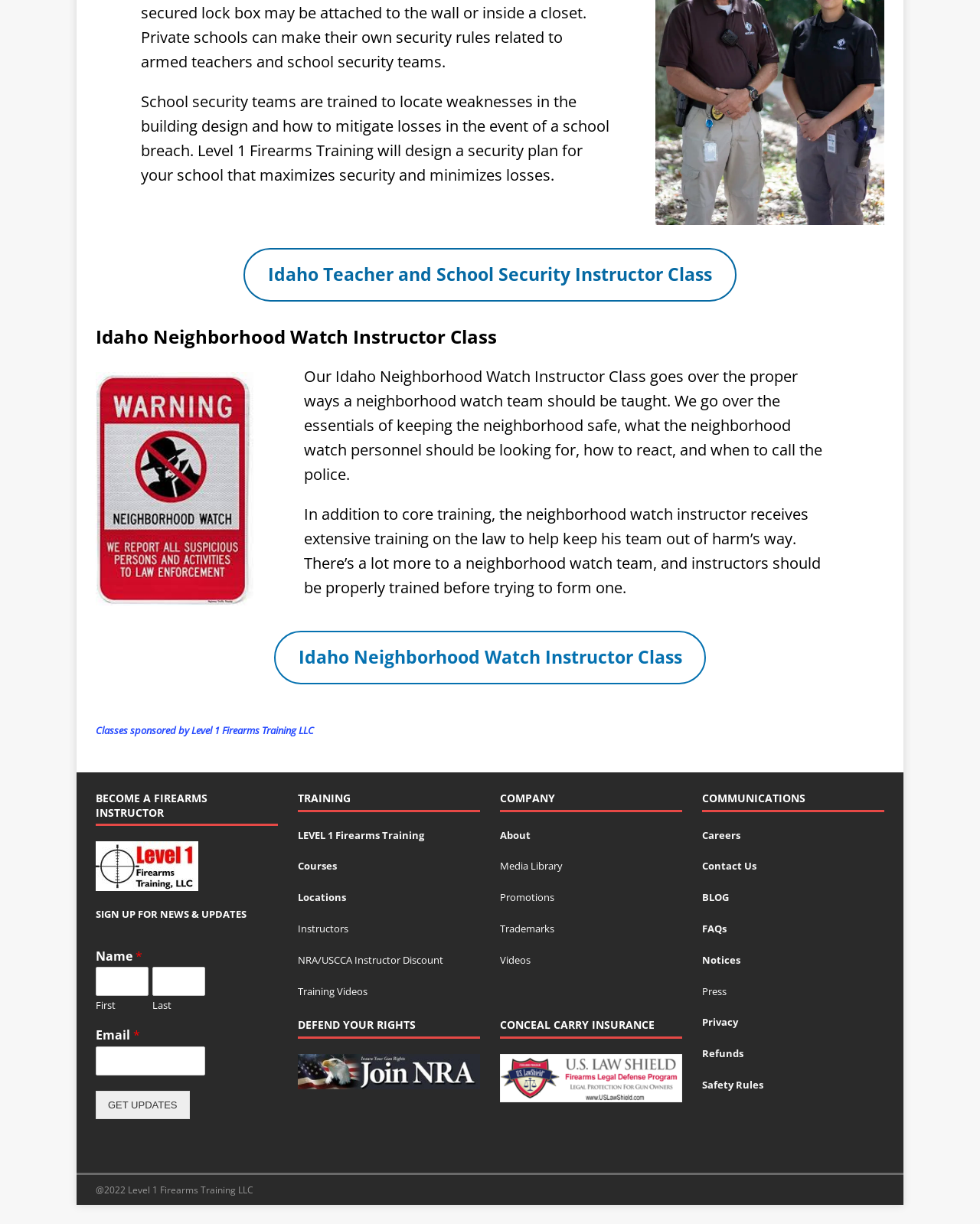Please pinpoint the bounding box coordinates for the region I should click to adhere to this instruction: "Enter your name in the input field".

[0.098, 0.79, 0.151, 0.814]